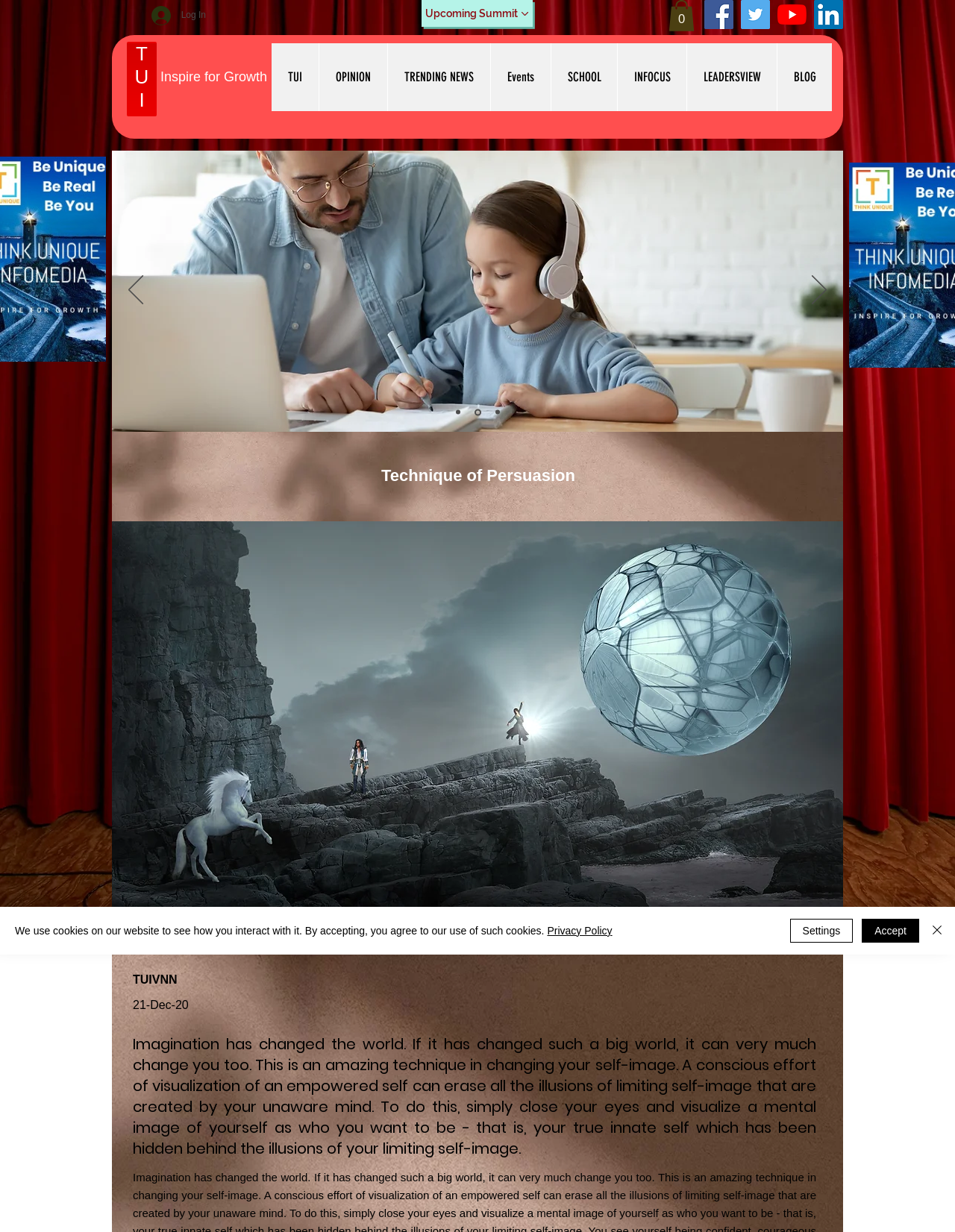Please identify the bounding box coordinates of the element on the webpage that should be clicked to follow this instruction: "View upcoming summit". The bounding box coordinates should be given as four float numbers between 0 and 1, formatted as [left, top, right, bottom].

[0.441, 0.0, 0.558, 0.022]